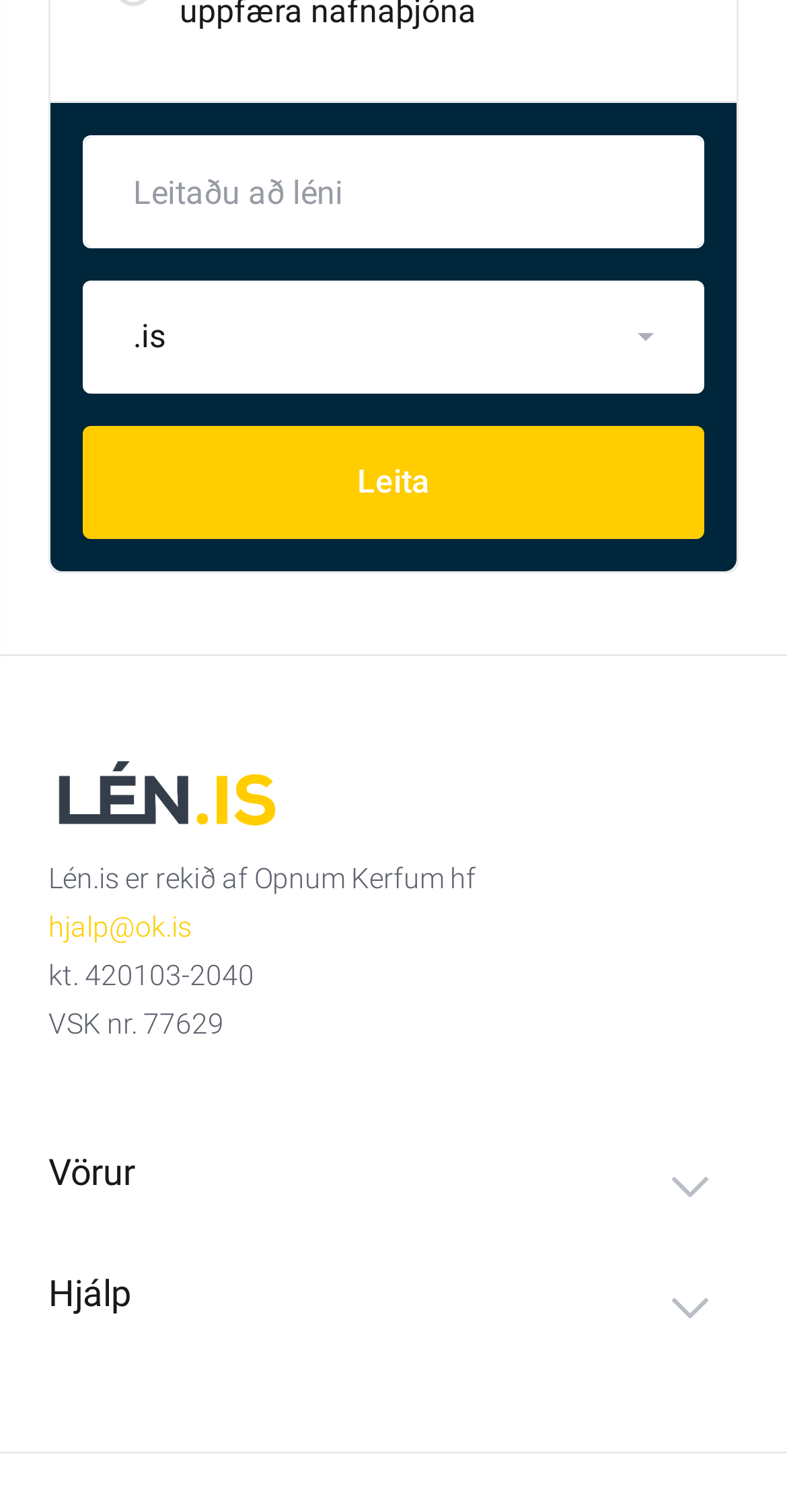Find the bounding box coordinates for the UI element whose description is: "hjalp@ok.is". The coordinates should be four float numbers between 0 and 1, in the format [left, top, right, bottom].

[0.062, 0.602, 0.244, 0.623]